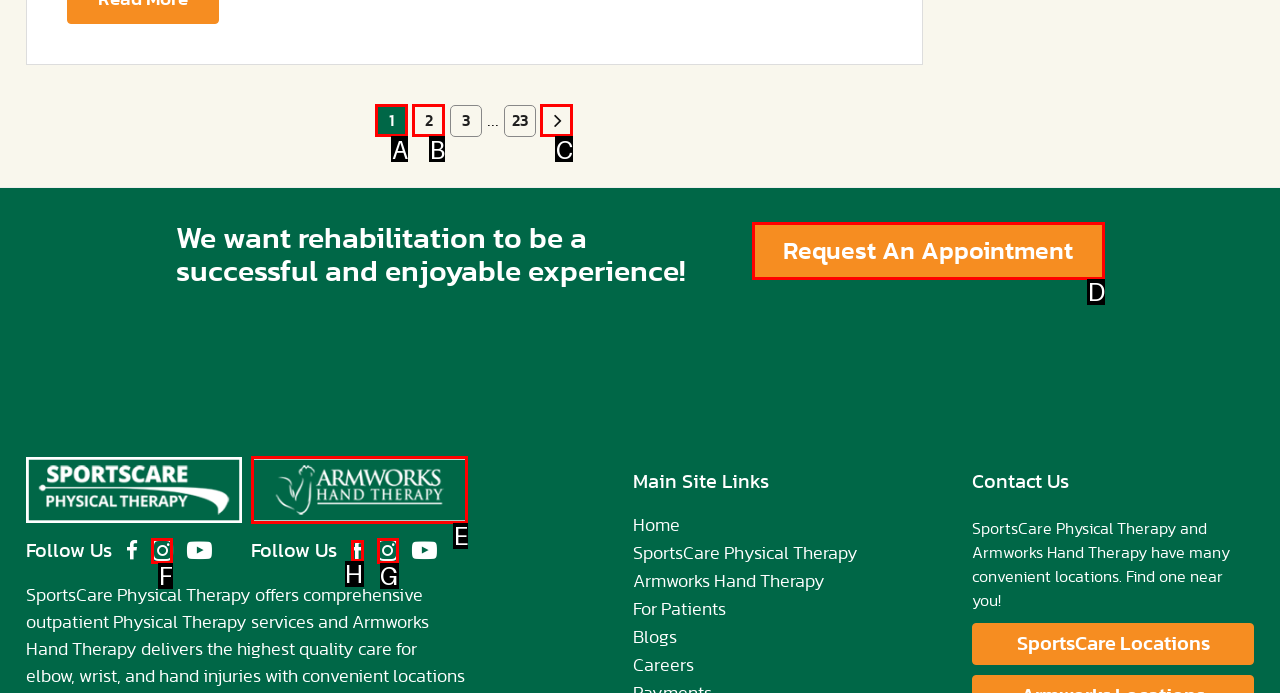Identify the correct choice to execute this task: Click on the 'Request An Appointment' link
Respond with the letter corresponding to the right option from the available choices.

D